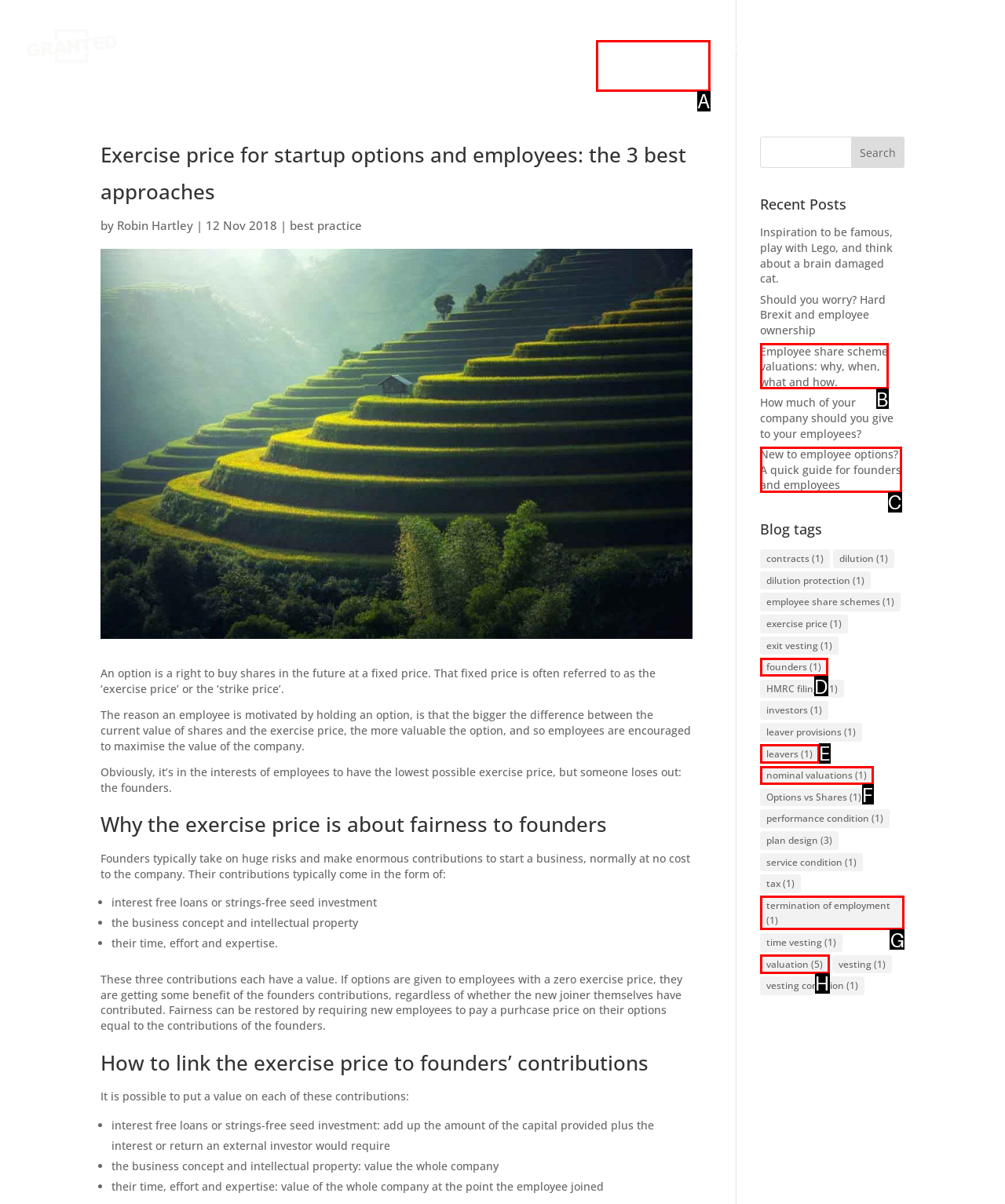Given the description: termination of employment (1), identify the HTML element that fits best. Respond with the letter of the correct option from the choices.

G